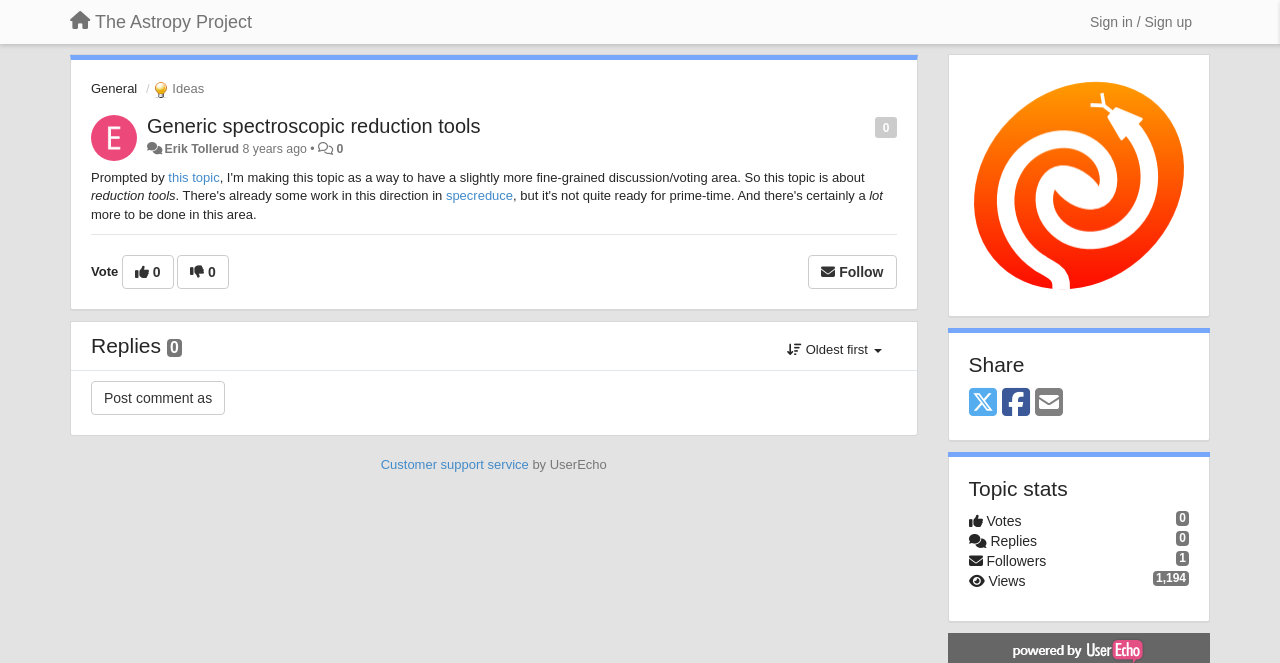Use a single word or phrase to answer this question: 
What is the name of the person who created this topic?

Erik Tollerud